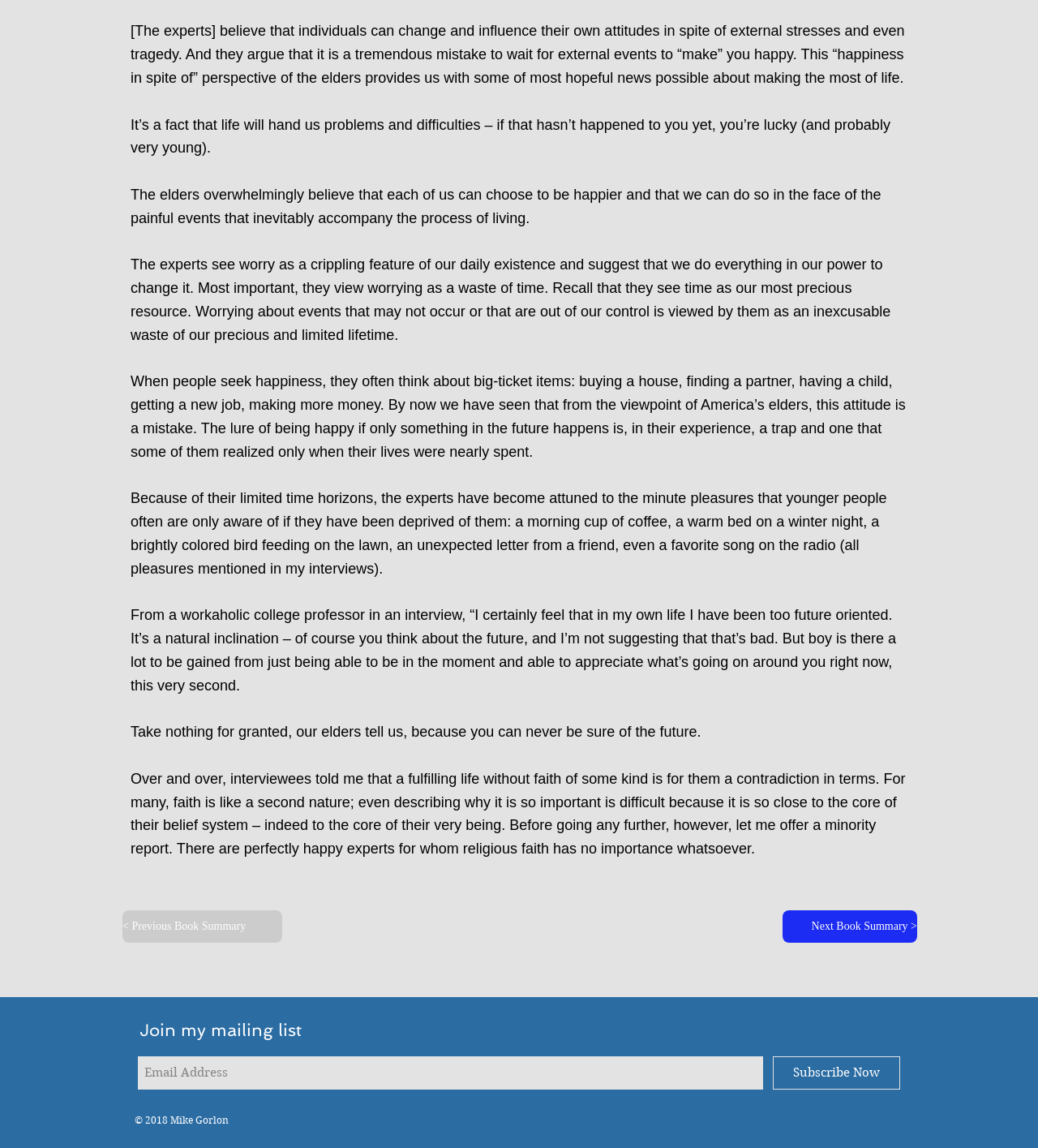Please determine the bounding box coordinates, formatted as (top-left x, top-left y, bottom-right x, bottom-right y), with all values as floating point numbers between 0 and 1. Identify the bounding box of the region described as: aria-label="Email Address" name="email" placeholder="Email Address"

[0.133, 0.92, 0.735, 0.949]